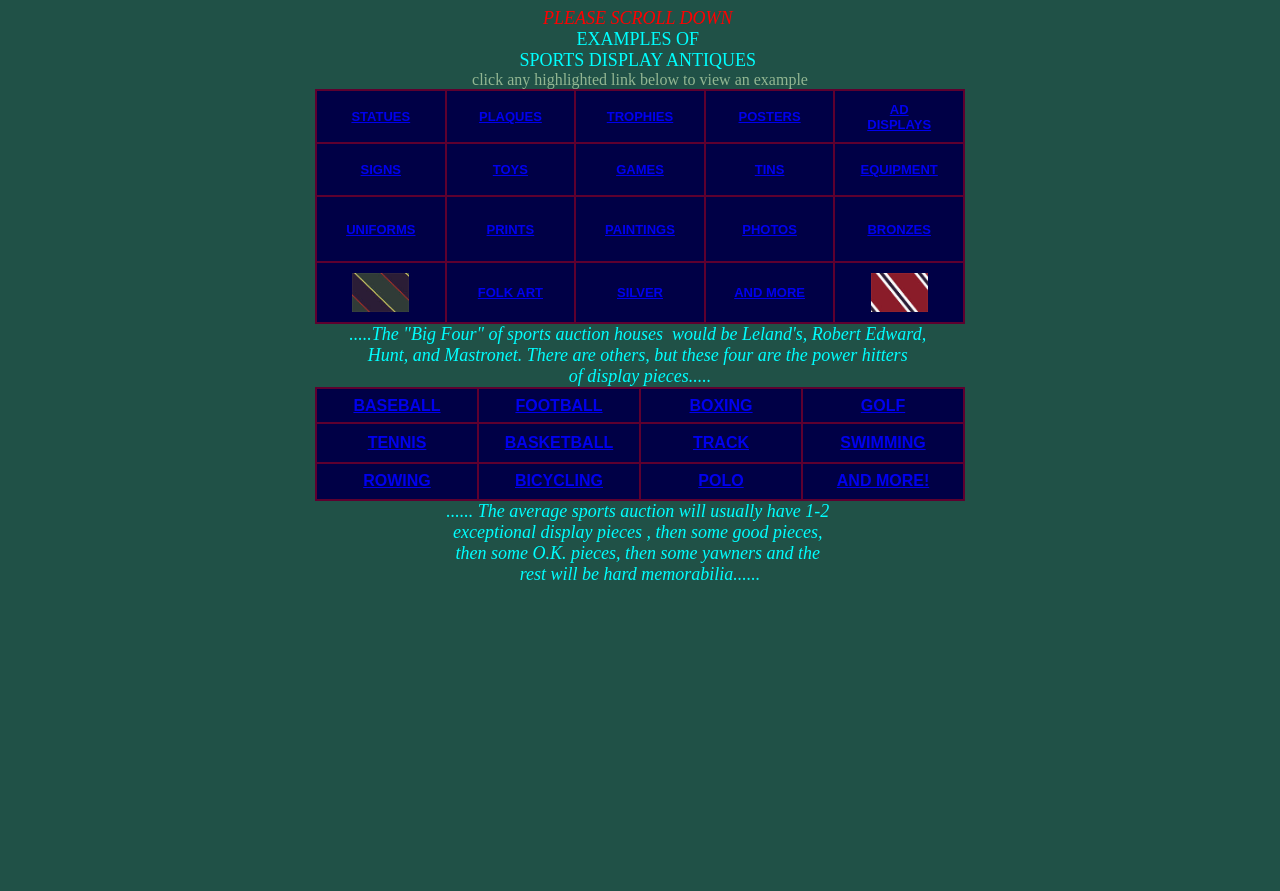Utilize the information from the image to answer the question in detail:
What is the purpose of the links on the webpage?

The links on the webpage, such as STATUES, PLAQUES, and TROPHIES, are provided to allow users to view examples of sports display antiques in each category.